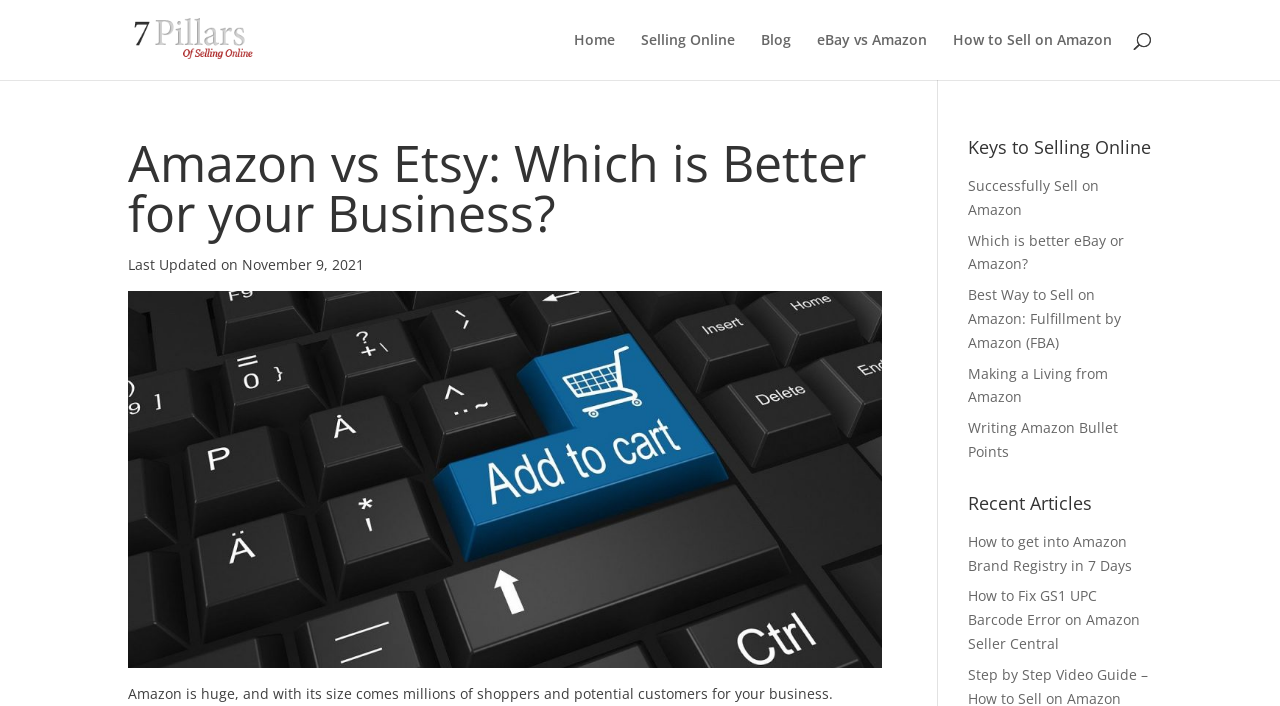What is the topic of the main article?
Please give a detailed and elaborate answer to the question based on the image.

The main article's heading is 'Amazon vs Etsy: Which is Better for your Business?' which indicates that the topic of the article is a comparison between Amazon and Etsy for business purposes.